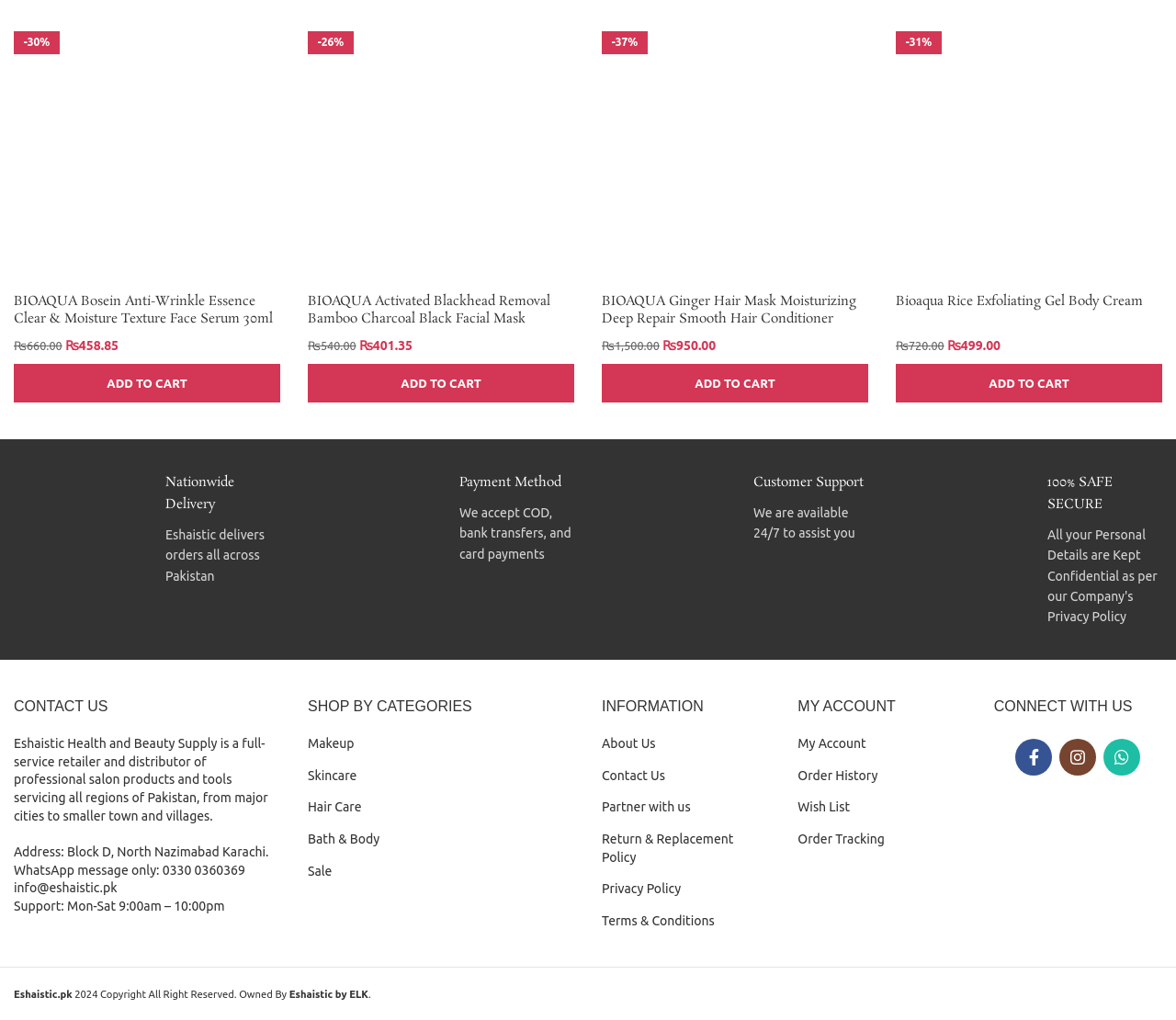Review the image closely and give a comprehensive answer to the question: What is the price of BIOAQUA Bosein Anti-Wrinkle Essence Clear & Moisture Texture Face Serum 30ml?

The price of BIOAQUA Bosein Anti-Wrinkle Essence Clear & Moisture Texture Face Serum 30ml can be found in the product description section, where it says 'Current price is: ₨458.85'.